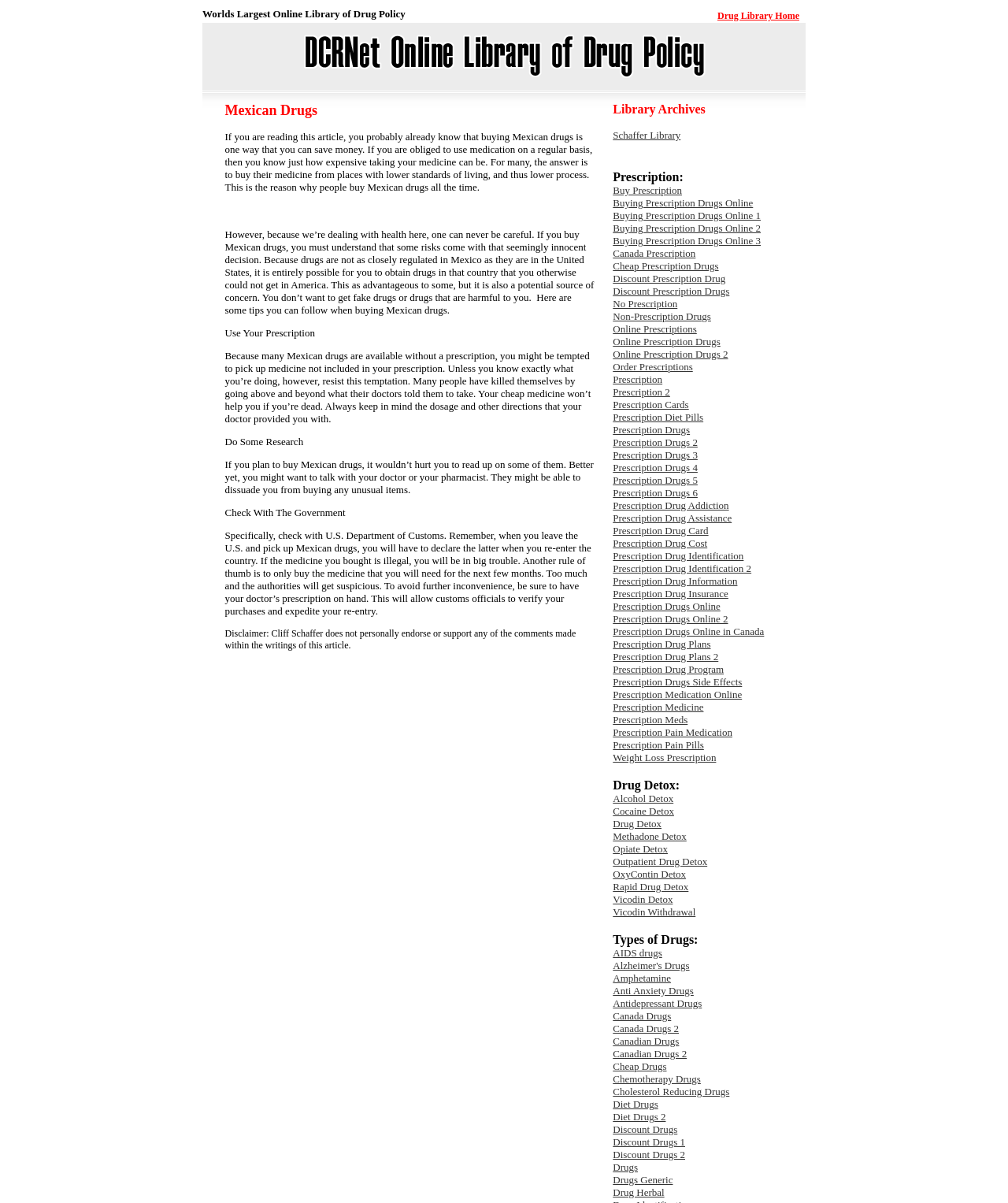Given the element description "Opiate Detox", identify the bounding box of the corresponding UI element.

[0.608, 0.701, 0.662, 0.711]